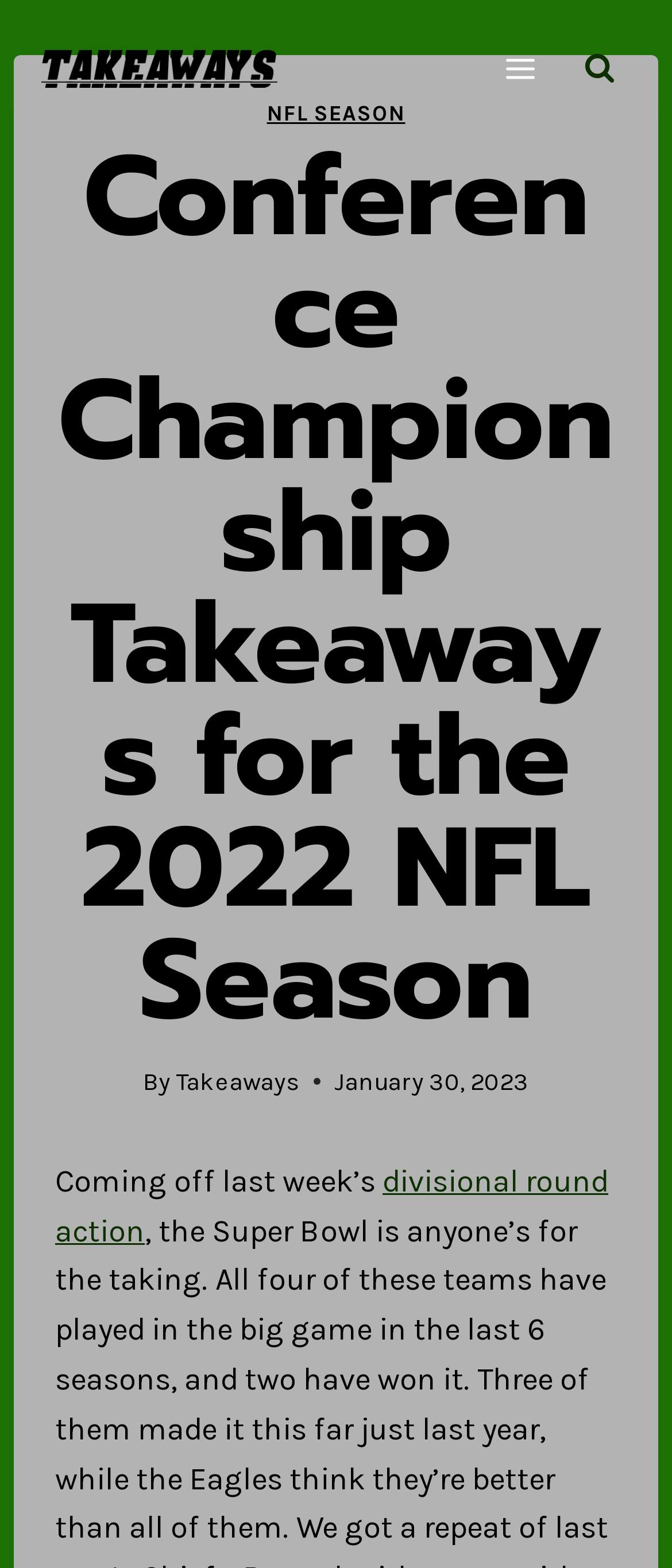What is the previous round mentioned in the article?
Please look at the screenshot and answer using one word or phrase.

Divisional round